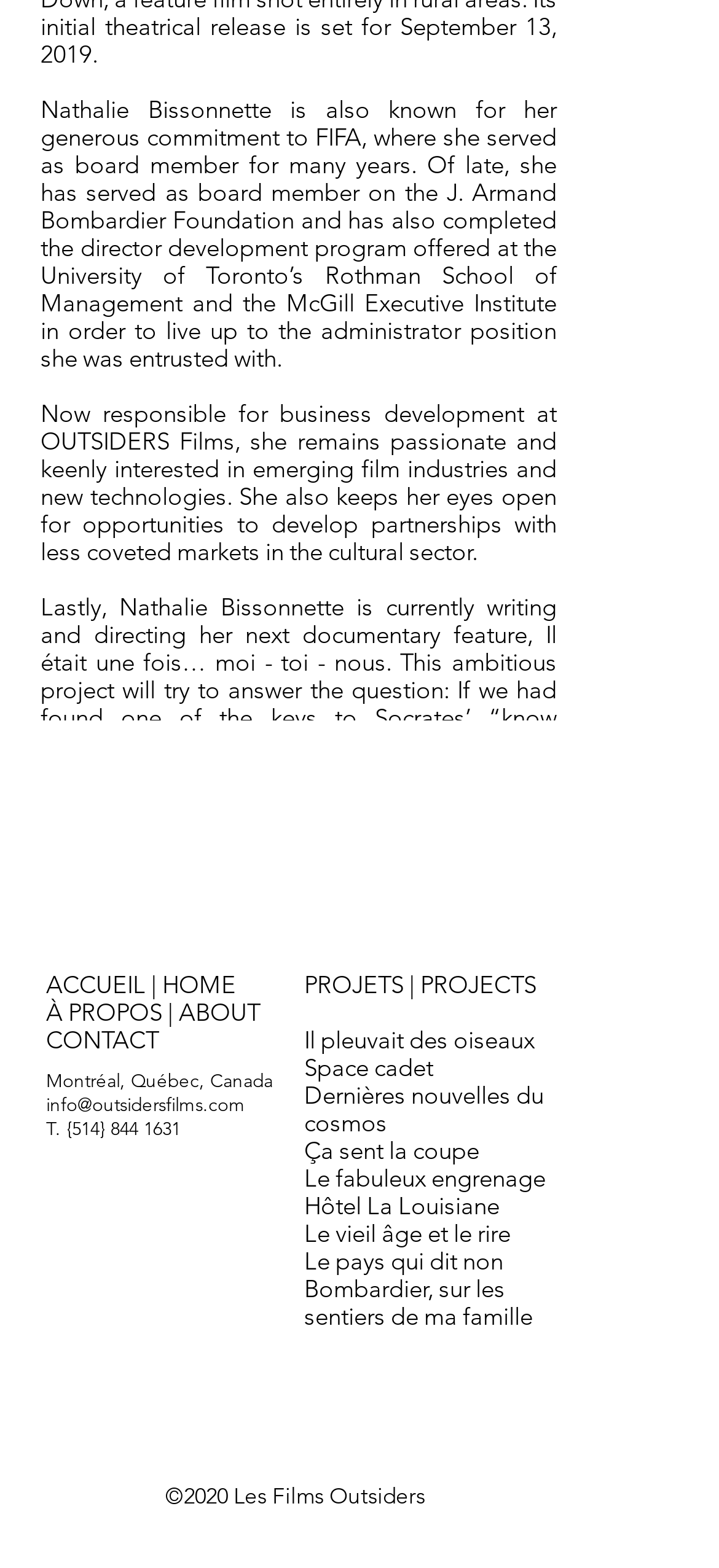Please provide the bounding box coordinates for the element that needs to be clicked to perform the instruction: "View the PROJECTS page". The coordinates must consist of four float numbers between 0 and 1, formatted as [left, top, right, bottom].

[0.585, 0.619, 0.746, 0.637]